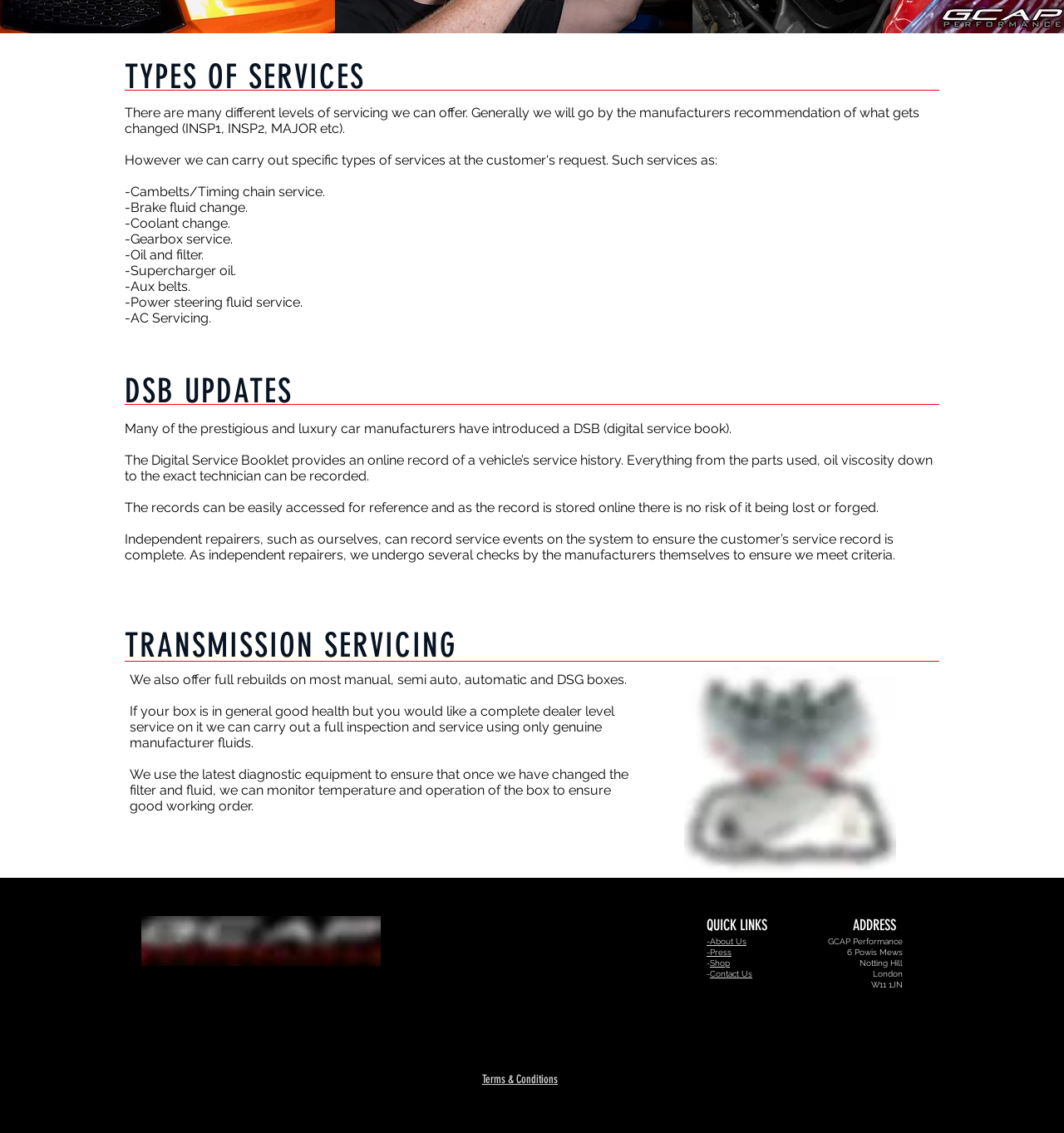What social media platforms are available?
Please use the image to deliver a detailed and complete answer.

The webpage has a social bar section, which includes links to Instagram, Twitter, and YouTube, indicating that GCAP Performance has a presence on these social media platforms.